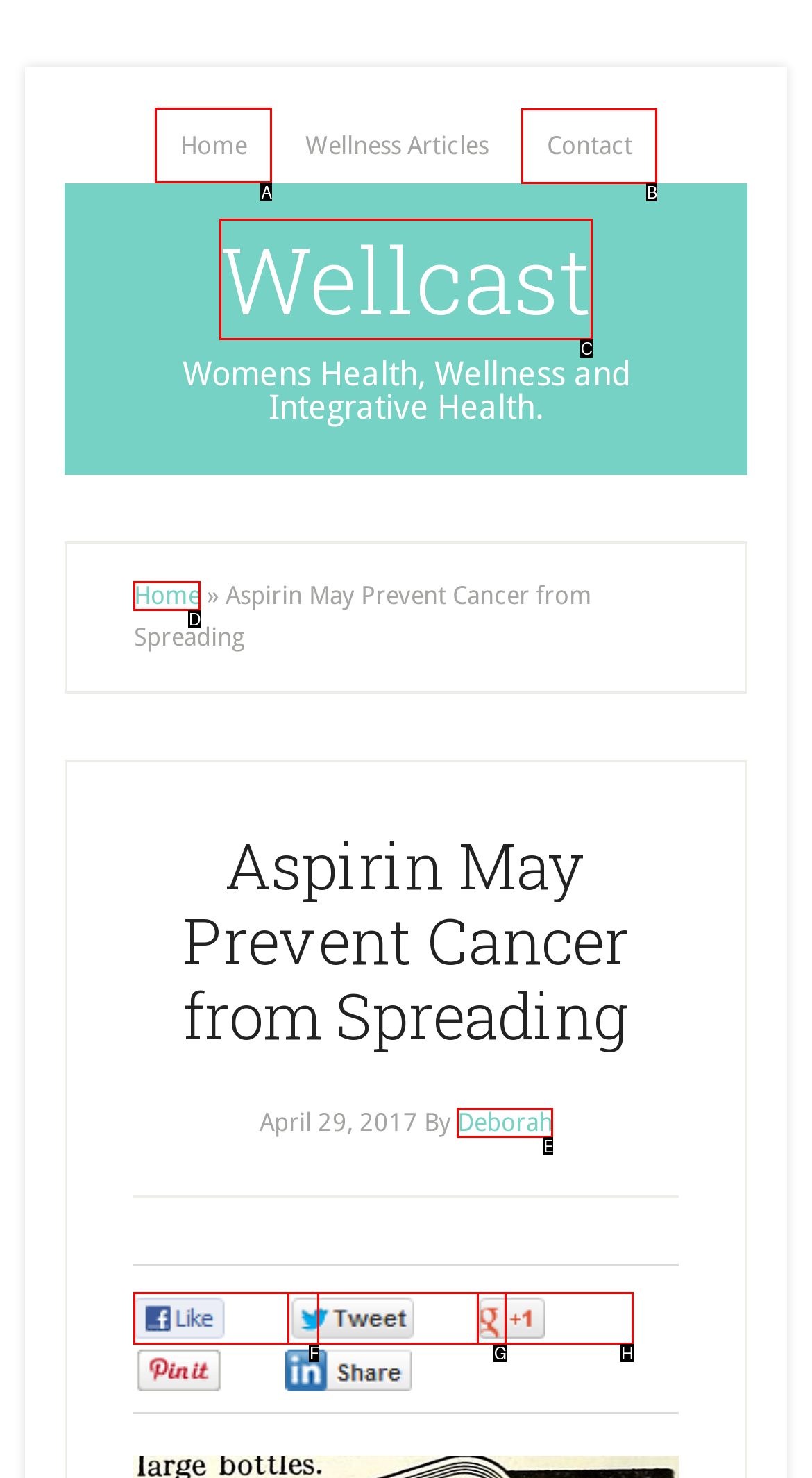Tell me which one HTML element I should click to complete the following task: go to home page Answer with the option's letter from the given choices directly.

A